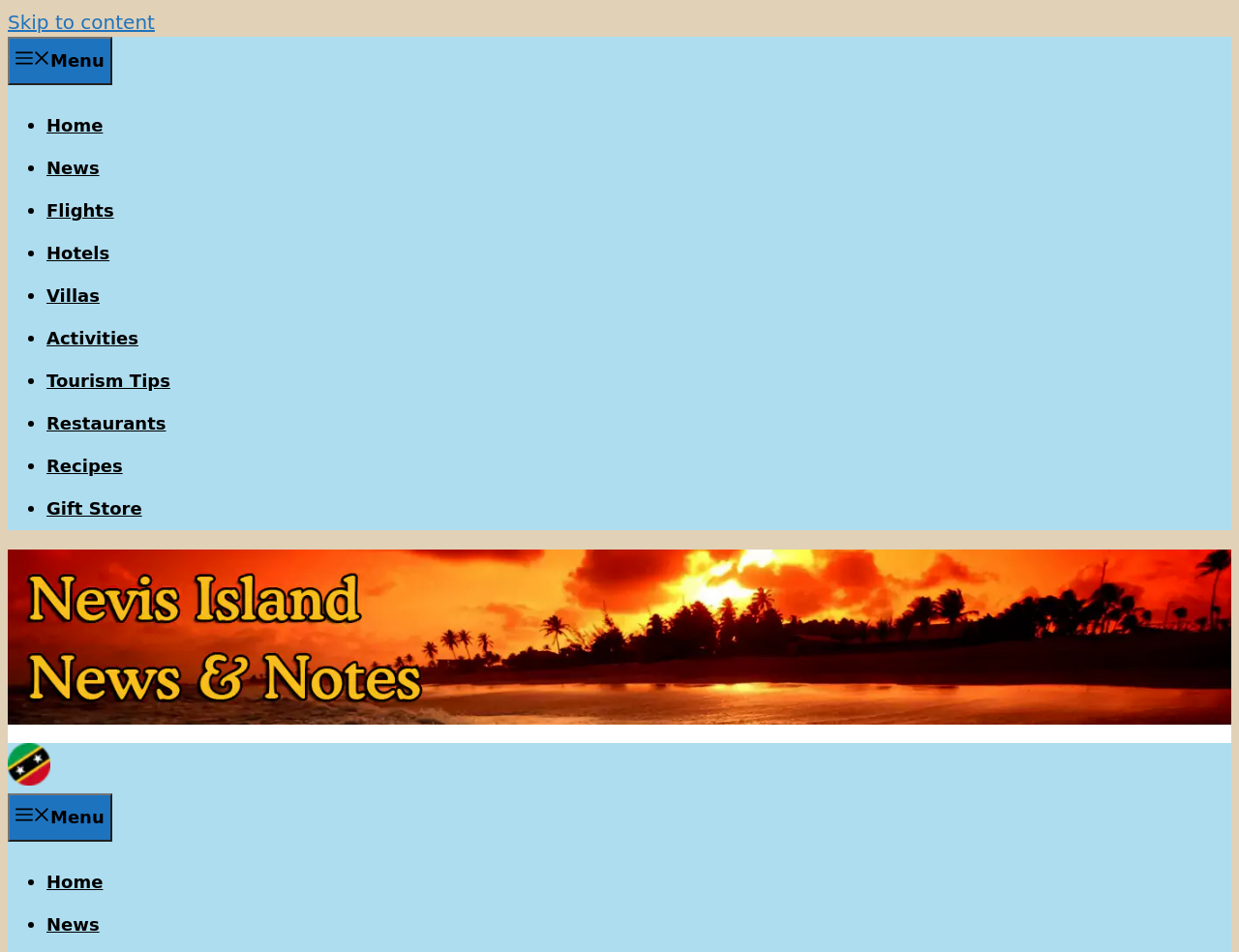Identify the bounding box coordinates of the element that should be clicked to fulfill this task: "Visit 'Nevis Island News and Notes' website". The coordinates should be provided as four float numbers between 0 and 1, i.e., [left, top, right, bottom].

[0.006, 0.808, 0.041, 0.829]